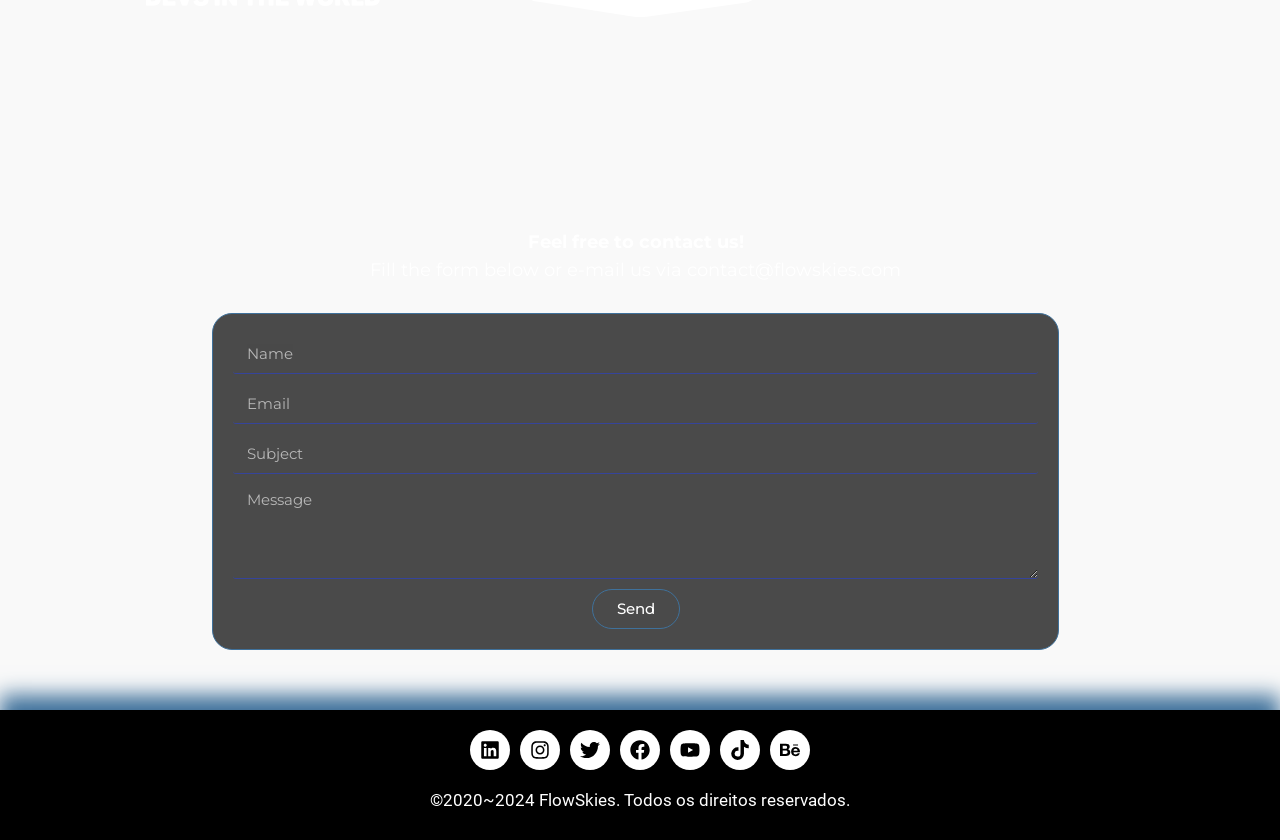Given the description "Linkedin", determine the bounding box of the corresponding UI element.

[0.367, 0.869, 0.398, 0.917]